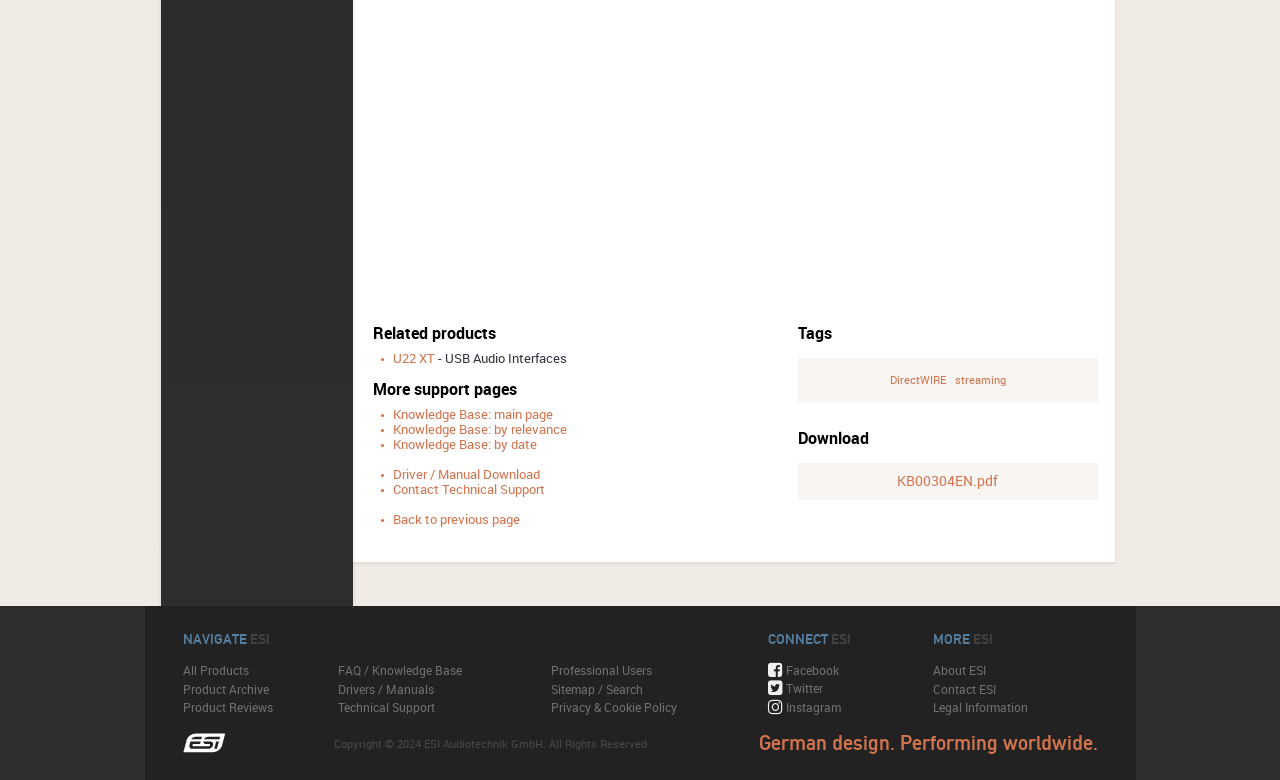Please locate the bounding box coordinates of the element that needs to be clicked to achieve the following instruction: "Click on 'Facebook'". The coordinates should be four float numbers between 0 and 1, i.e., [left, top, right, bottom].

[0.614, 0.848, 0.656, 0.869]